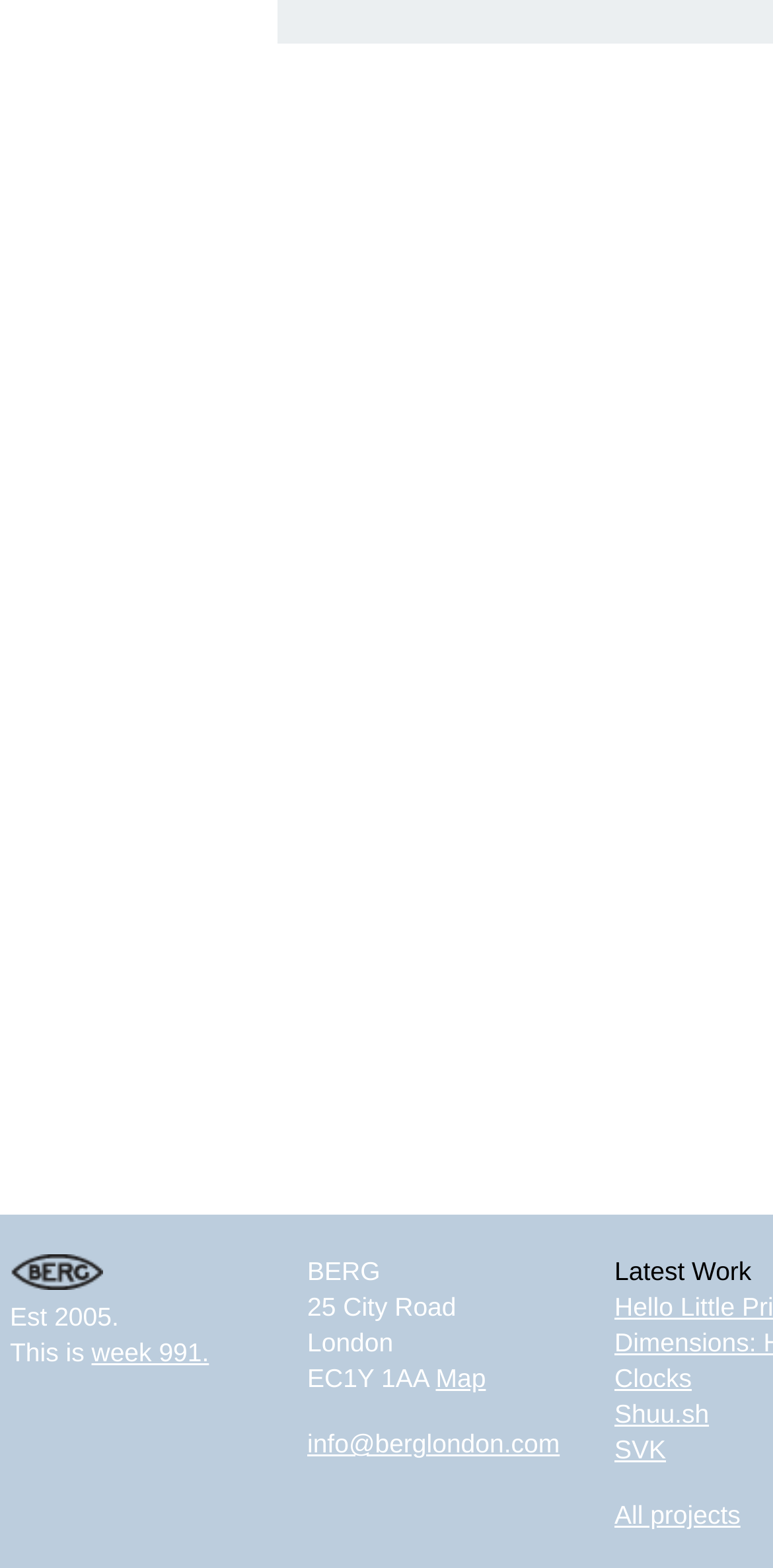How many links are there in the bottom section of the webpage?
Refer to the image and answer the question using a single word or phrase.

4